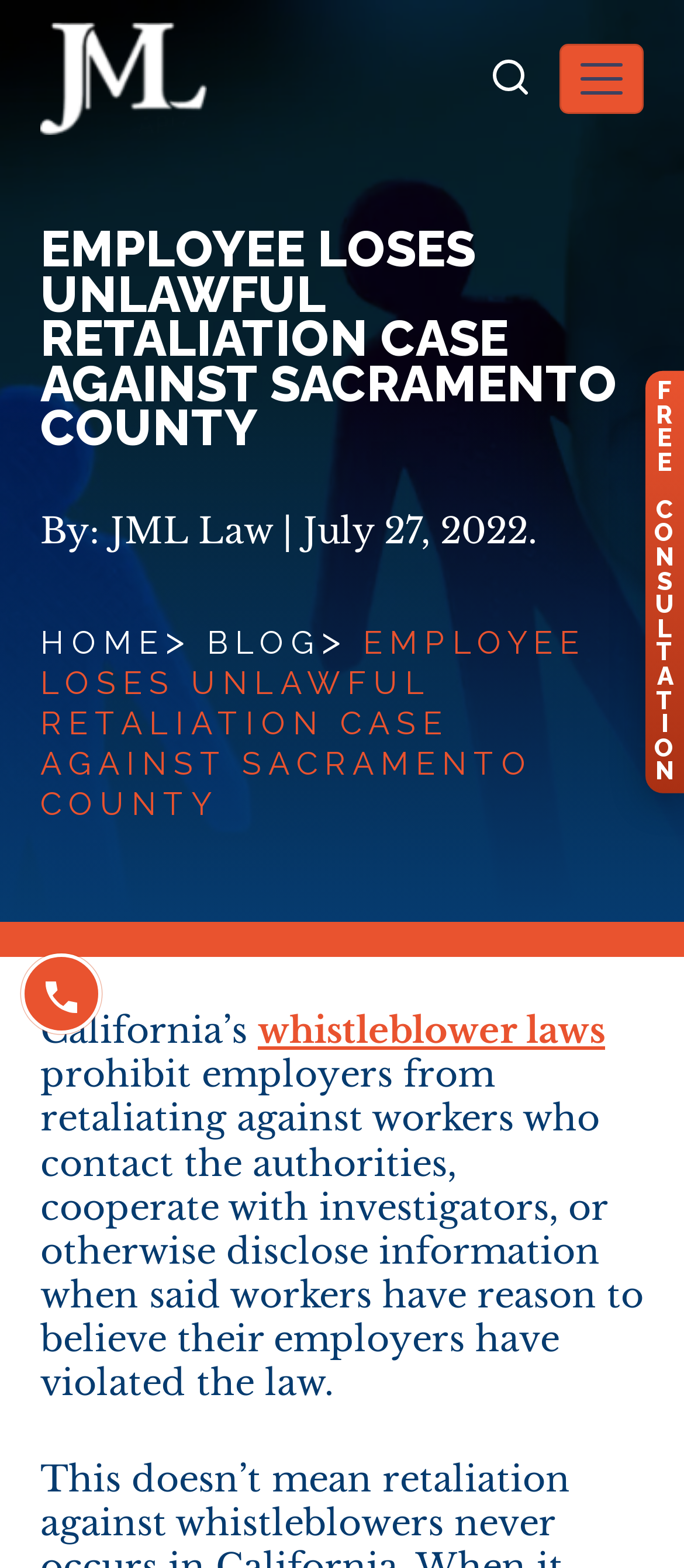What is the purpose of the 'FREE CONSULTATION' button?
Provide a detailed and extensive answer to the question.

I inferred the purpose of the 'FREE CONSULTATION' button by its text and its prominent placement on the webpage, suggesting that it is a call-to-action for users to request a consultation.